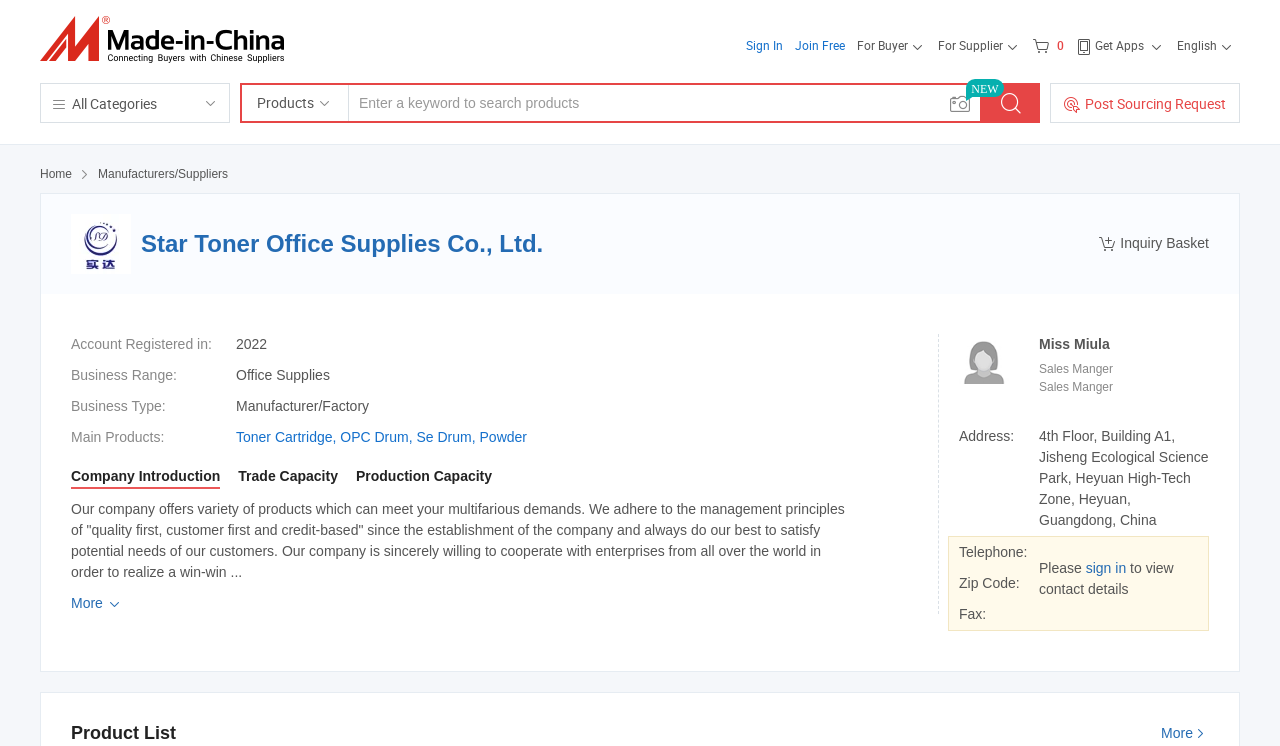What is the address of the company?
Please answer the question as detailed as possible based on the image.

The address can be found in the section 'Company Information' where it is stated as 'Address: 4th Floor, Building A1, Jisheng Ecological Science Park, Heyuan High-Tech Zone, Heyuan, Guangdong, China'.